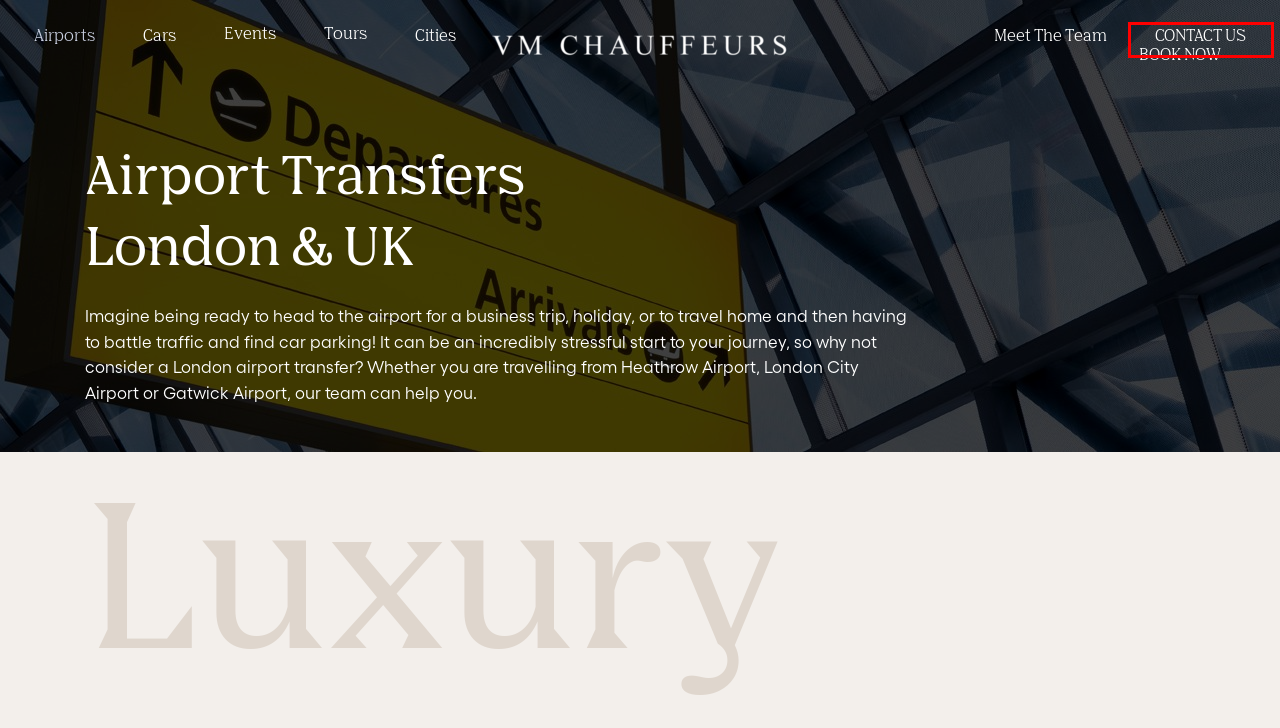You are provided with a screenshot of a webpage where a red rectangle bounding box surrounds an element. Choose the description that best matches the new webpage after clicking the element in the red bounding box. Here are the choices:
A. Contact | VM Chauffeurs Chauffeur Service London
B. Cookie Policy | Van Marle Chauffeur Service London
C. Executive Chauffeur Service London | Luxury Chauffeured Cars
D. Event Chauffeur Service - Events Transportation
E. Browse Our Chauffeur Driven Vehicles | Van Marle
F. Rolls Royce Chauffeur London | Rolls Royce Hire London - Van Marle
G. Our Chauffeur Team | Professional Drivers | Van Marle Chauffeurs
H. A Selection Of UK Cities Covered By Van Marle | Van Marle

A